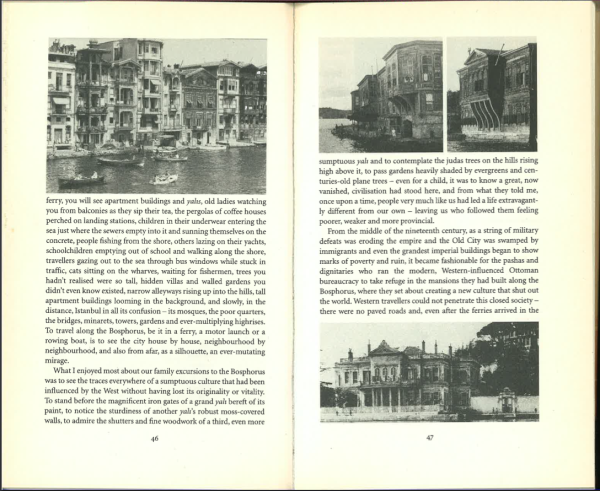What is the tone evoked by the illustration?
Answer the question with a single word or phrase by looking at the picture.

Nostalgic and exploratory